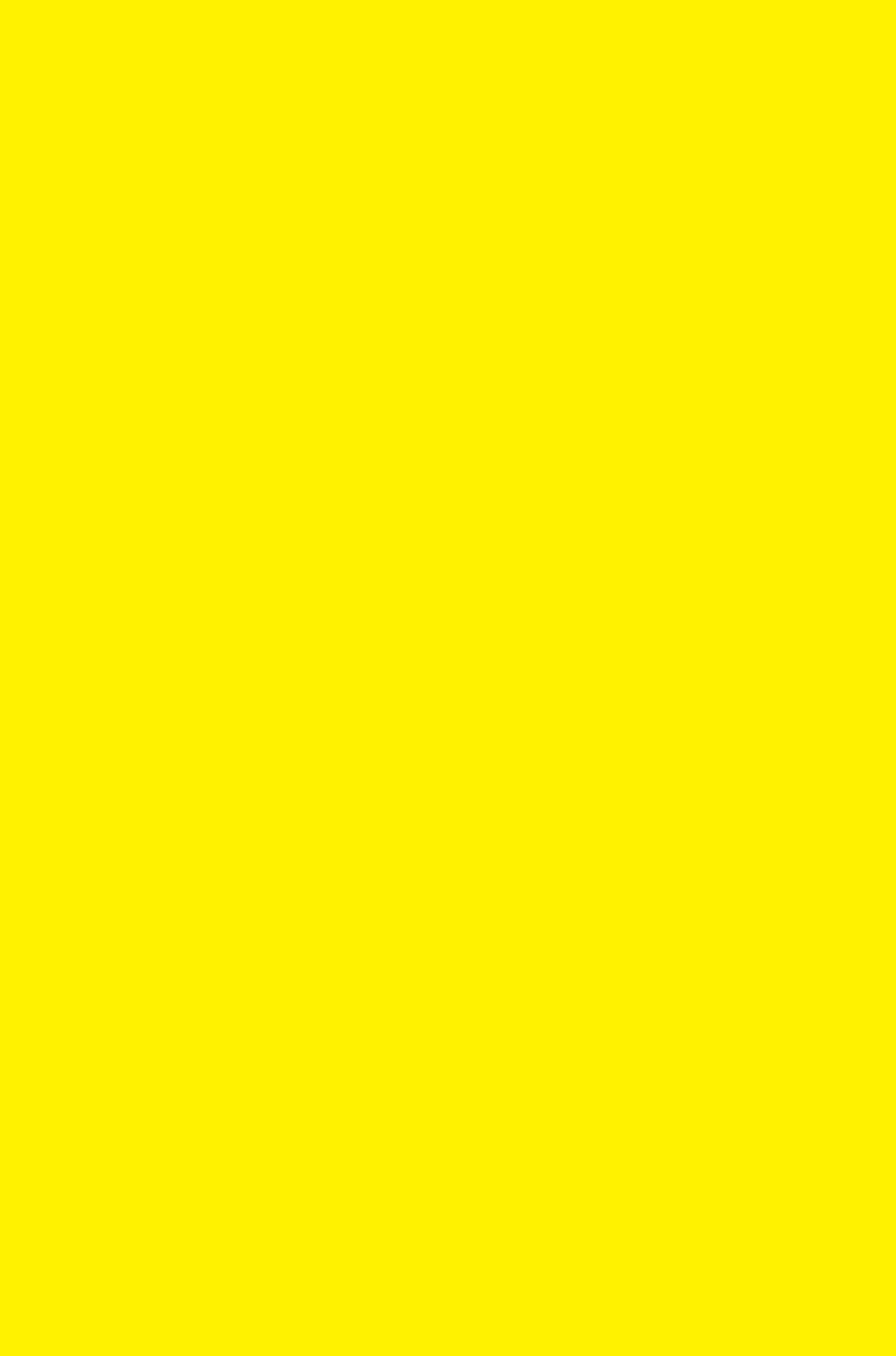Locate the bounding box coordinates of the clickable area to execute the instruction: "View 'When is the deadline to apply?' information". Provide the coordinates as four float numbers between 0 and 1, represented as [left, top, right, bottom].

[0.092, 0.426, 0.908, 0.534]